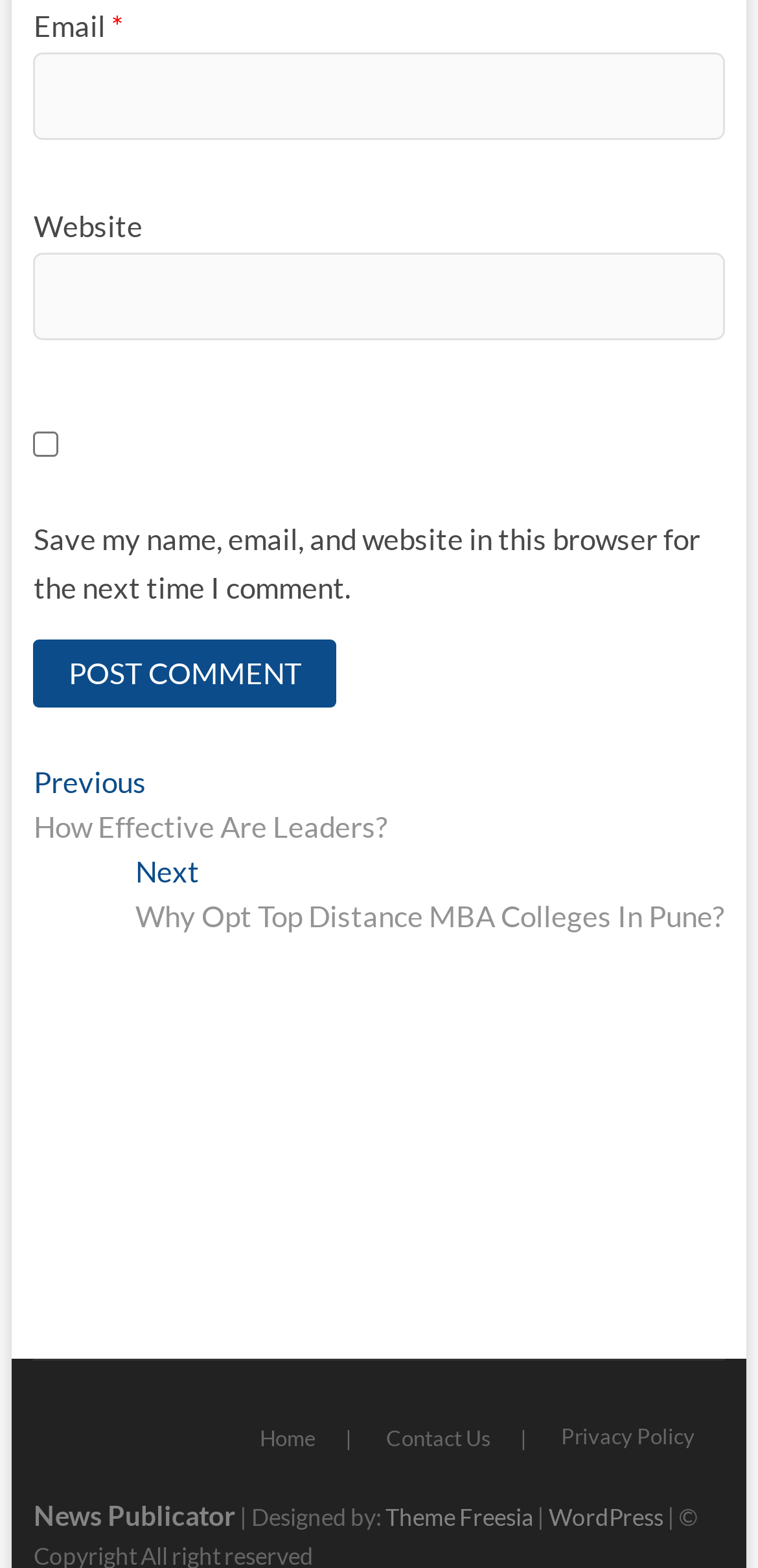What is the purpose of the checkbox?
Carefully examine the image and provide a detailed answer to the question.

The checkbox is located below the email and website input fields, and its label is 'Save my name, email, and website in this browser for the next time I comment.' This suggests that the purpose of the checkbox is to save the user's comment information for future use.